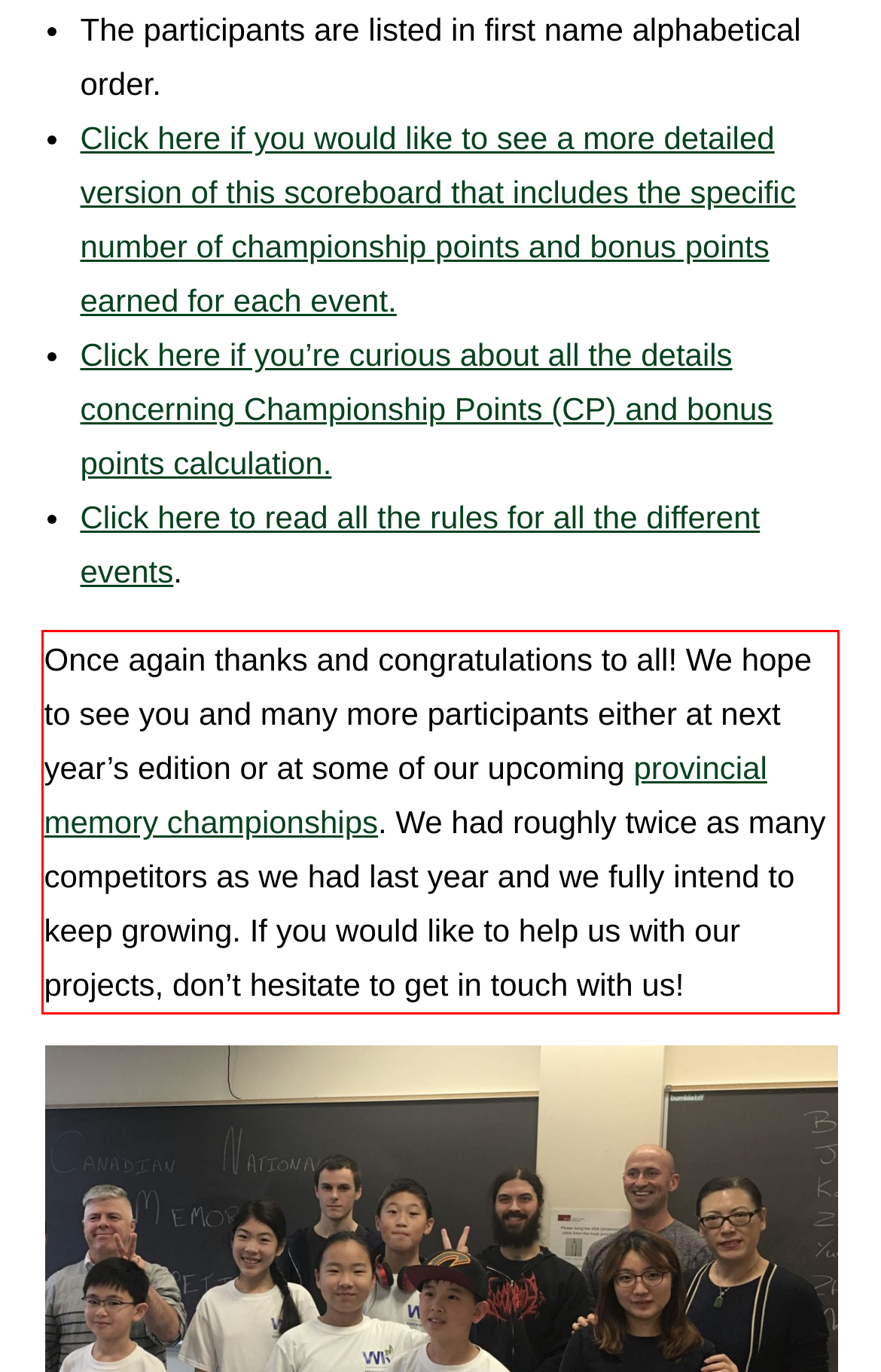Using the provided webpage screenshot, identify and read the text within the red rectangle bounding box.

Once again thanks and congratulations to all! We hope to see you and many more participants either at next year’s edition or at some of our upcoming provincial memory championships. We had roughly twice as many competitors as we had last year and we fully intend to keep growing. If you would like to help us with our projects, don’t hesitate to get in touch with us!